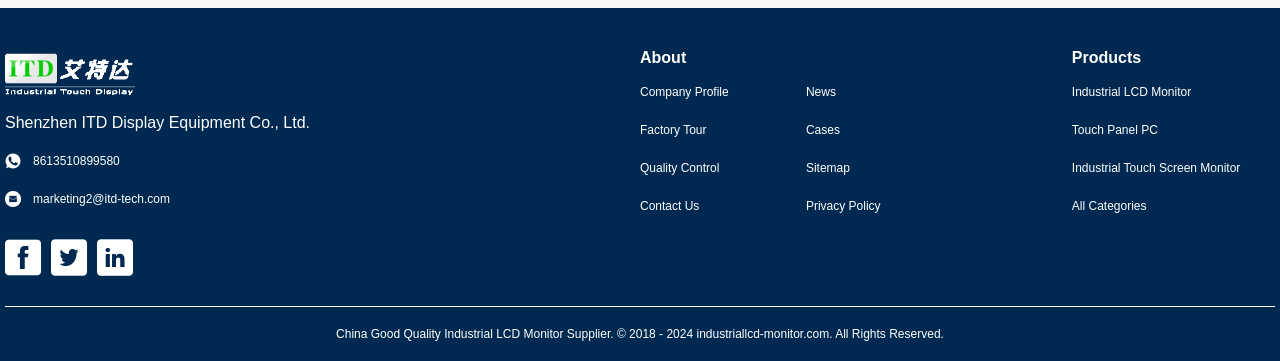What is the copyright year range?
Could you please answer the question thoroughly and with as much detail as possible?

The copyright year range can be found at the bottom of the webpage, where it is written as part of the footer text.